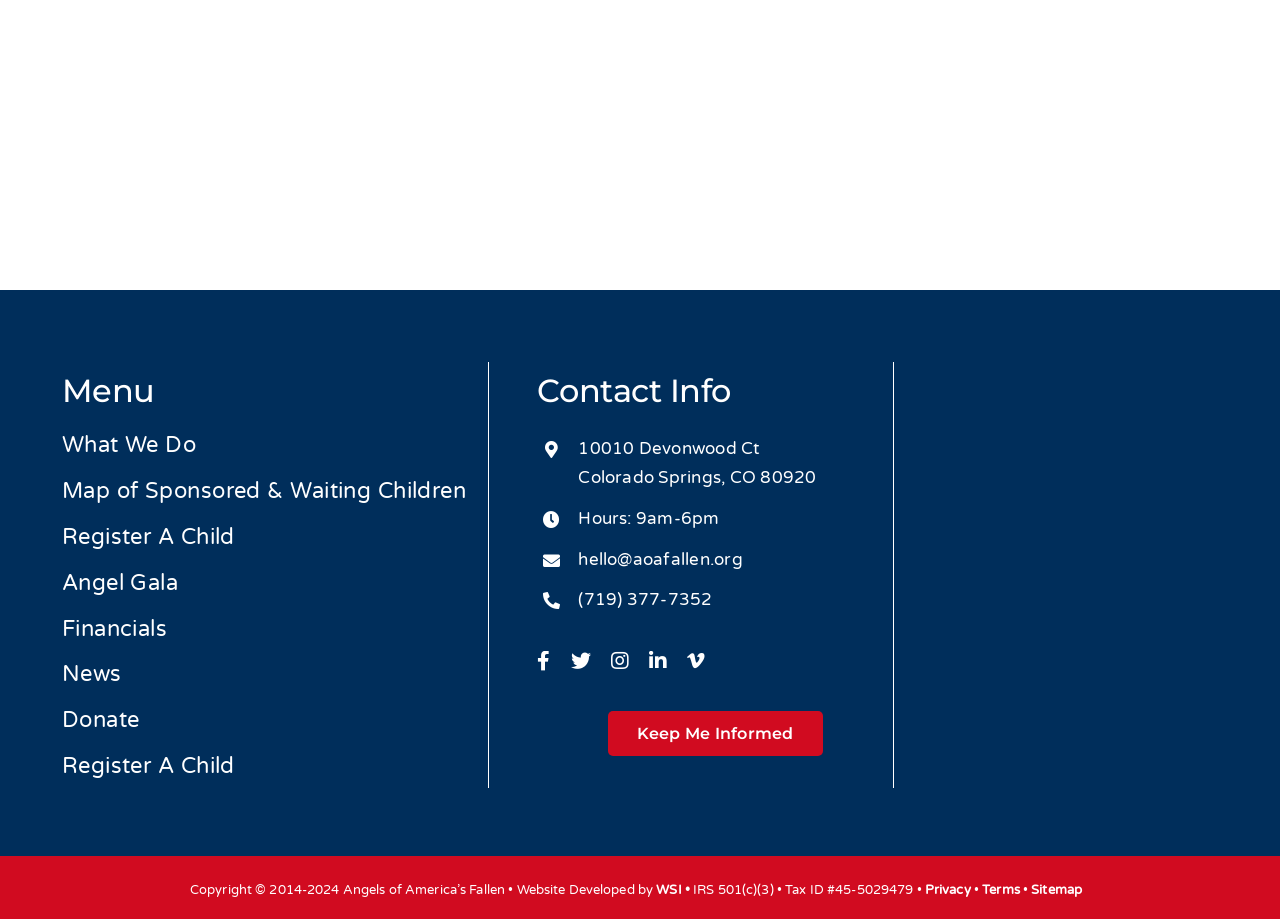Provide the bounding box coordinates for the area that should be clicked to complete the instruction: "View the Table of Contents".

None